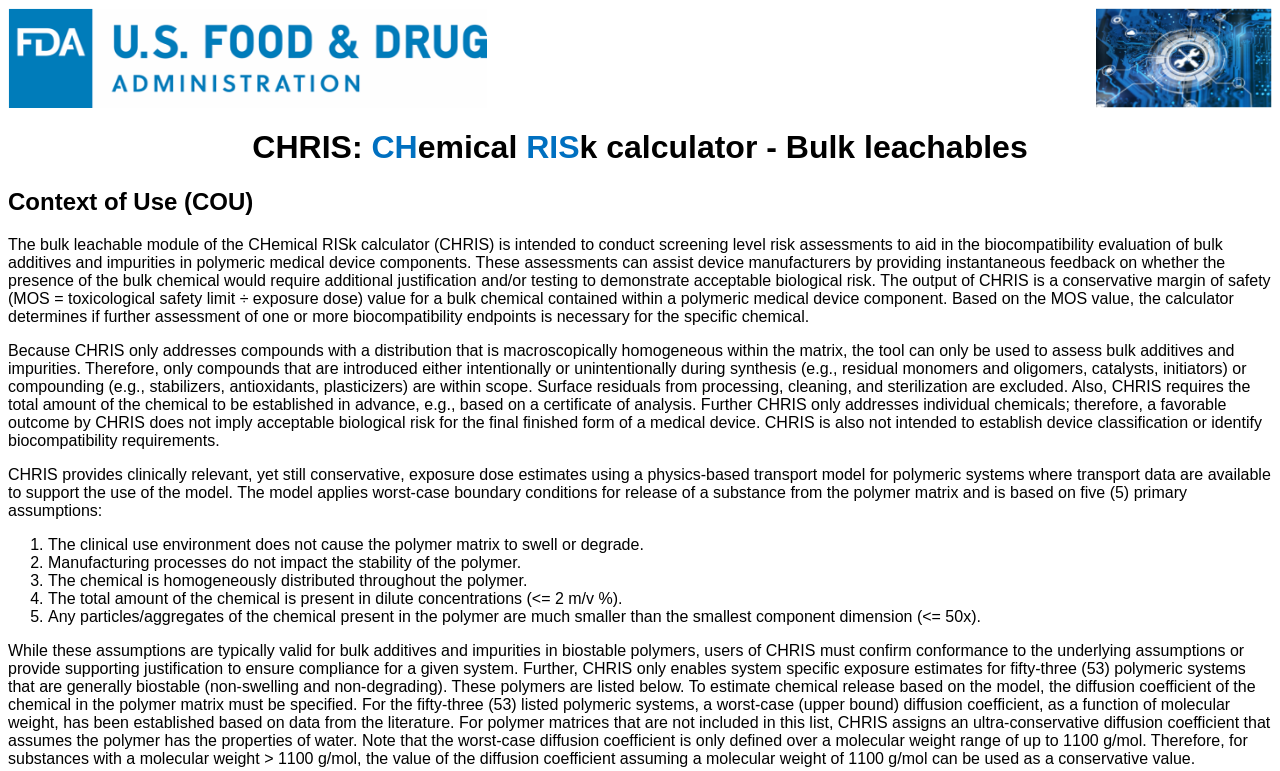What type of chemicals can CHRIS assess?
Based on the visual information, provide a detailed and comprehensive answer.

CHRIS can only be used to assess bulk additives and impurities, which are introduced either intentionally or unintentionally during synthesis or compounding, and are within scope.